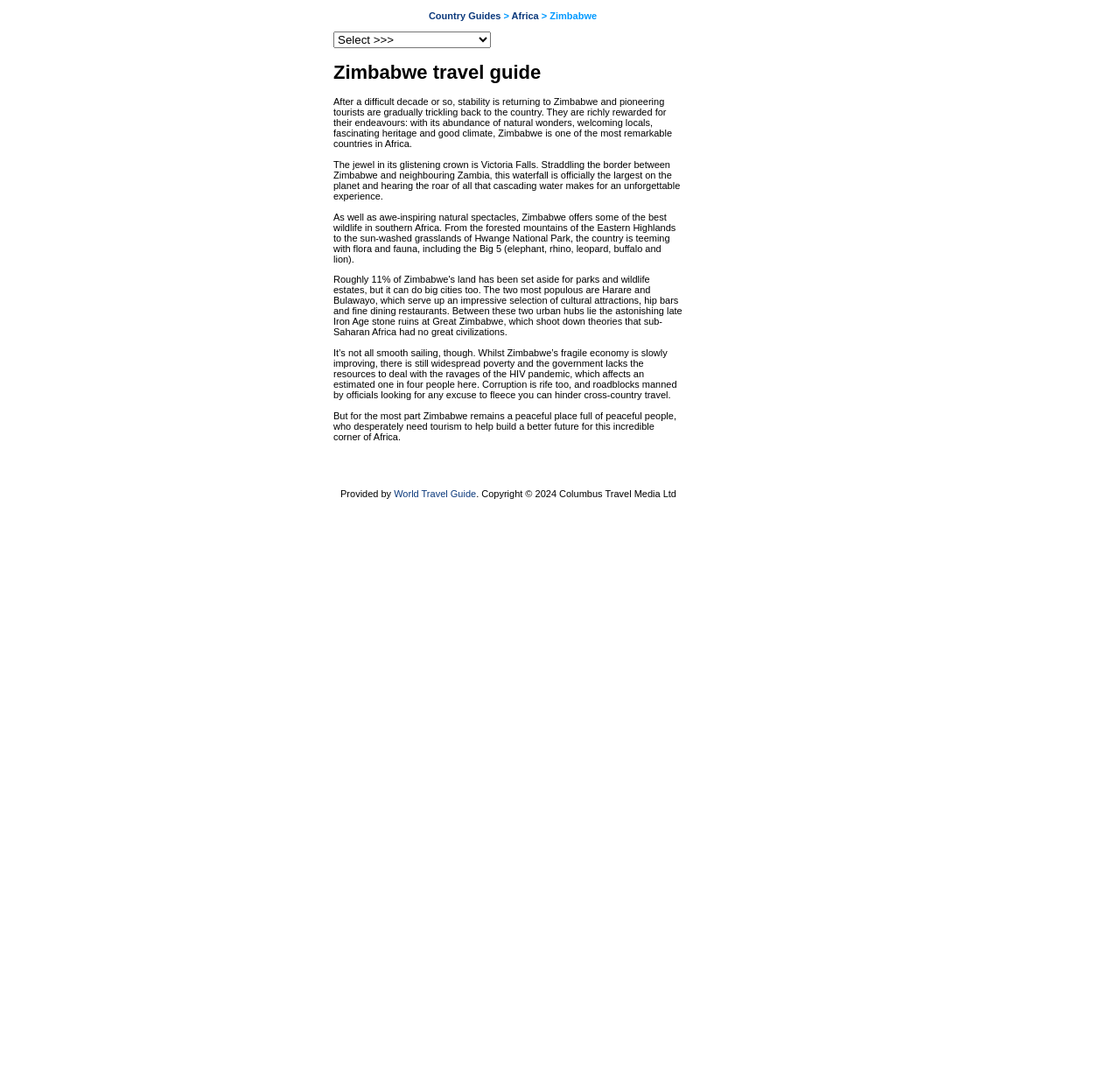Provide a thorough description of the webpage you see.

The webpage is a travel guide for Zimbabwe, Africa. At the top, there is a navigation bar with links to "Country Guides" and "Africa", indicating the current location in the guide. Below the navigation bar, there is a dropdown combobox.

The main content of the page is a travel guide to Zimbabwe, with a heading "Zimbabwe travel guide" at the top. The guide is divided into several paragraphs, each describing a different aspect of Zimbabwe. The first paragraph introduces the country, mentioning its natural wonders, welcoming locals, and good climate. The second paragraph focuses on Victoria Falls, a major tourist attraction. The third paragraph highlights the country's wildlife, including the Big 5. The fourth paragraph discusses the challenges facing Zimbabwe, including poverty, corruption, and the HIV pandemic. The final paragraph emphasizes the peaceful nature of the country and its people, and the importance of tourism for its development.

At the bottom of the page, there is a footer section with a copyright notice and a link to the "World Travel Guide".